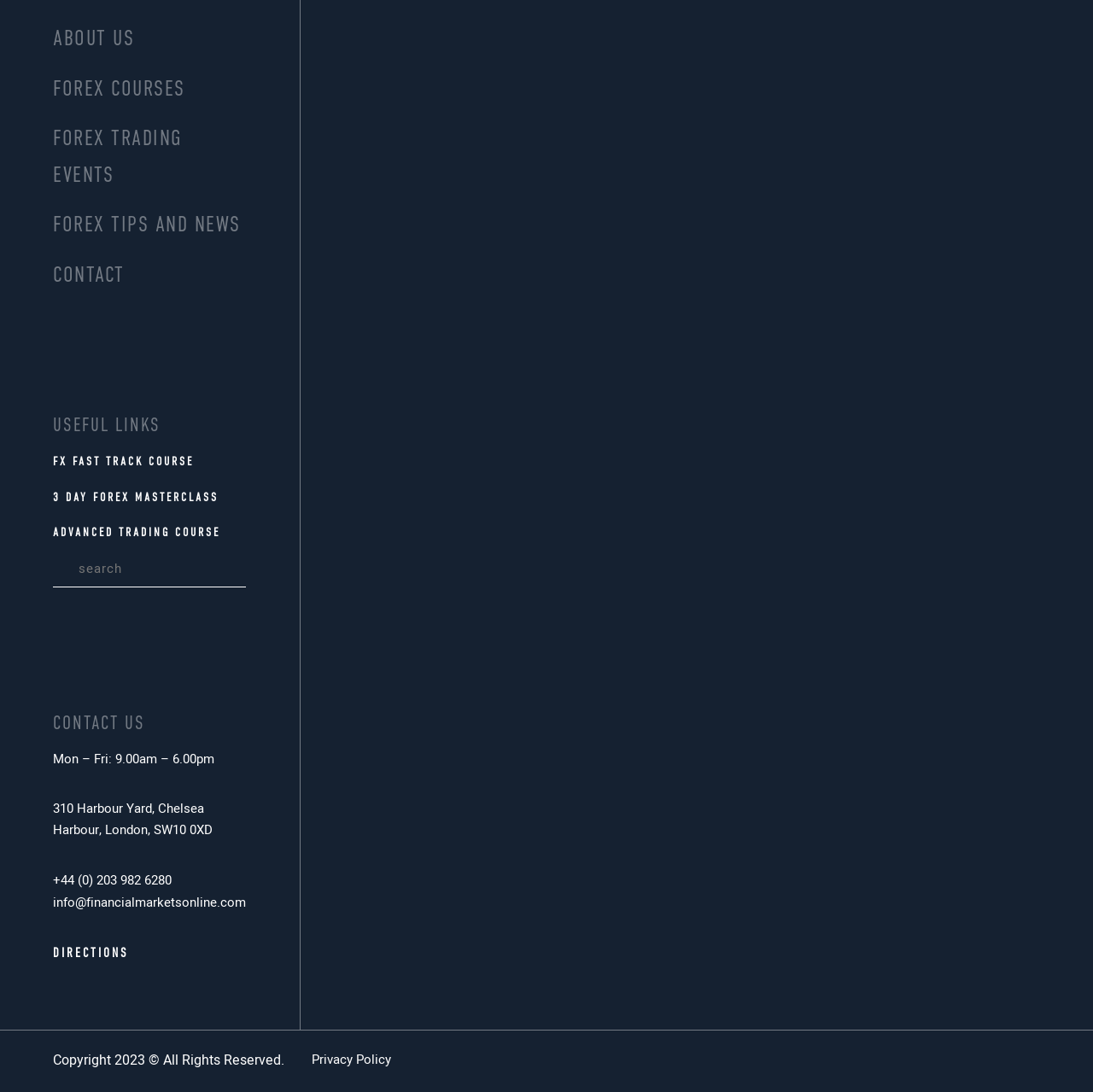Respond with a single word or phrase to the following question: What is the address of the office?

310 Harbour Yard, Chelsea Harbour, London, SW10 0XD